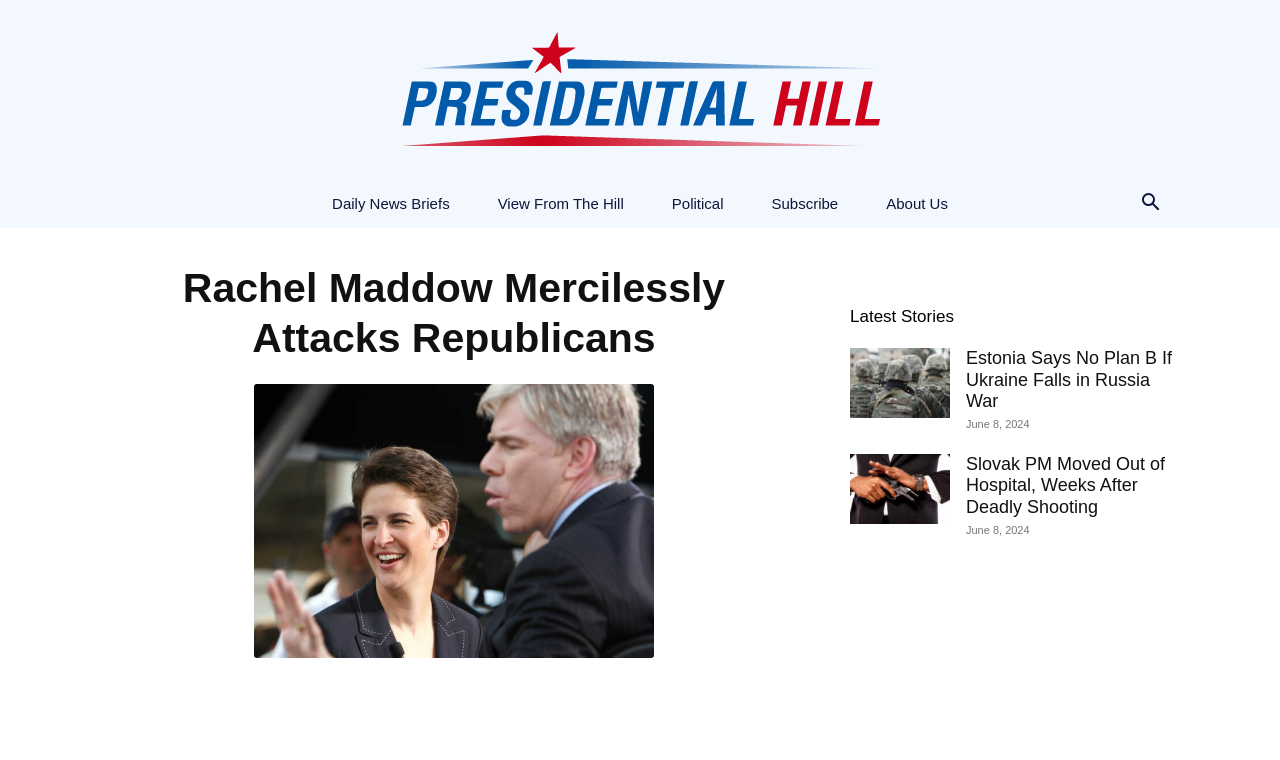Offer an extensive depiction of the webpage and its key elements.

The webpage appears to be a news website, with a focus on political news. At the top, there is a header section with a series of links, including "Presidential Hill", "Daily News Briefs", "View From The Hill", "Political", "Subscribe", and "About Us". These links are positioned horizontally, taking up the entire width of the page.

Below the header section, there is a search button located at the top right corner of the page. Next to the search button, there is a large heading that reads "Rachel Maddow Mercilessly Attacks Republicans", which is likely the title of a featured article.

Below the heading, there is an image that takes up a significant portion of the page. The image is positioned to the left of the page, with a heading "Latest Stories" located to its right.

The main content of the page is divided into several sections, each featuring a news article. Each section consists of a heading, a link to the article, and an image. The headings and links are positioned to the right of the images. There are three news articles in total, with the first article titled "Estonia Says No Plan B If Ukraine Falls in Russia War", the second article titled "Slovak PM Moved Out of Hospital, Weeks After Deadly Shooting", and the third article not explicitly titled. Each article has a timestamp, with the dates "June 8, 2024" displayed below the headings.

Overall, the webpage has a clean and organized layout, with a clear hierarchy of headings and content. The use of images and headings helps to break up the text and make the page more visually appealing.